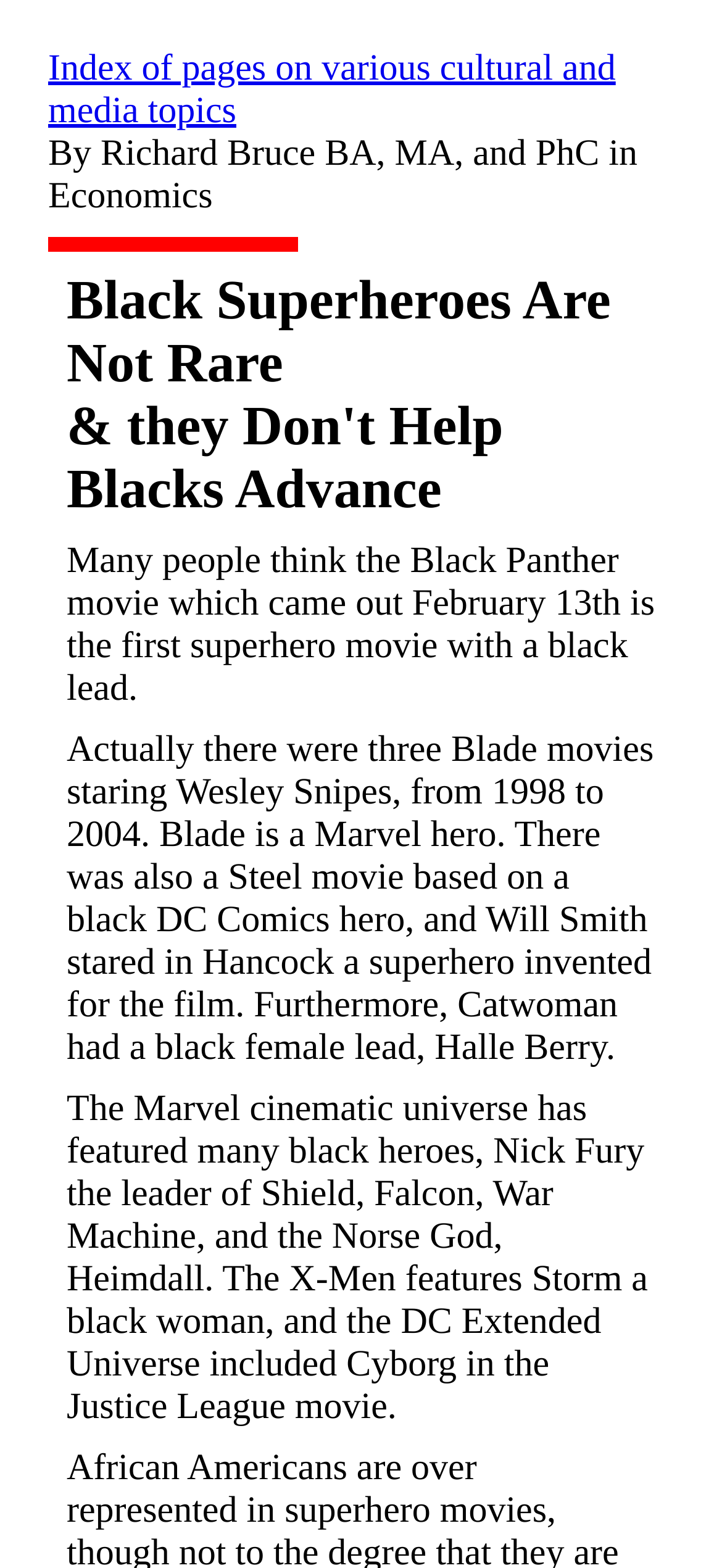What is the name of the DC Comics hero mentioned in the article?
Examine the image and provide an in-depth answer to the question.

The article mentions that 'there was also a Steel movie based on a black DC Comics hero'. This information is found in the StaticText element with the text 'Actually there were three Blade movies staring Wesley Snipes, from 1998 to 2004. Blade is a Marvel hero. There was also a Steel movie based on a black DC Comics hero, and Will Smith stared in Hancock a superhero invented for the film.'